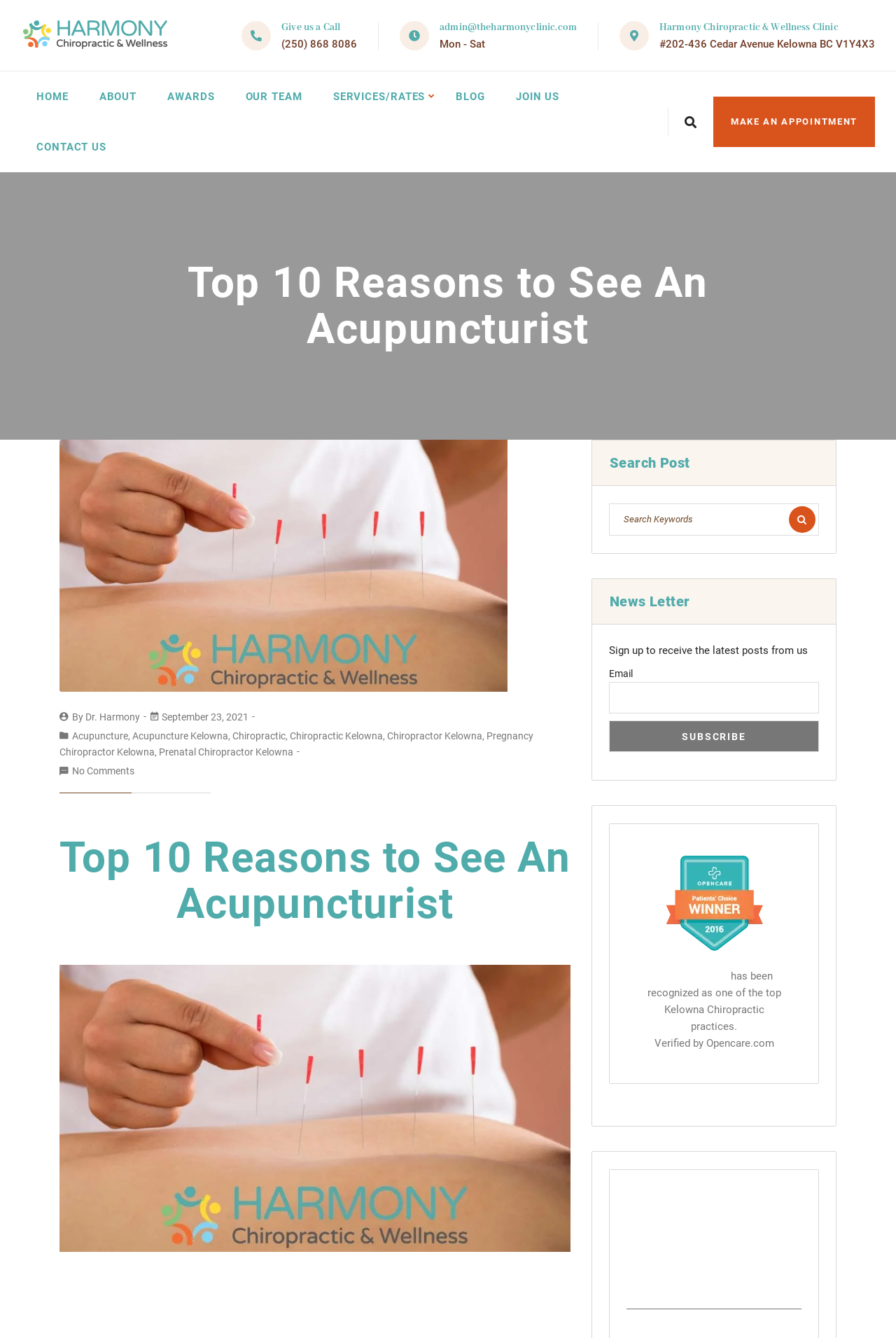From the webpage screenshot, predict the bounding box of the UI element that matches this description: "Disclaimers".

None